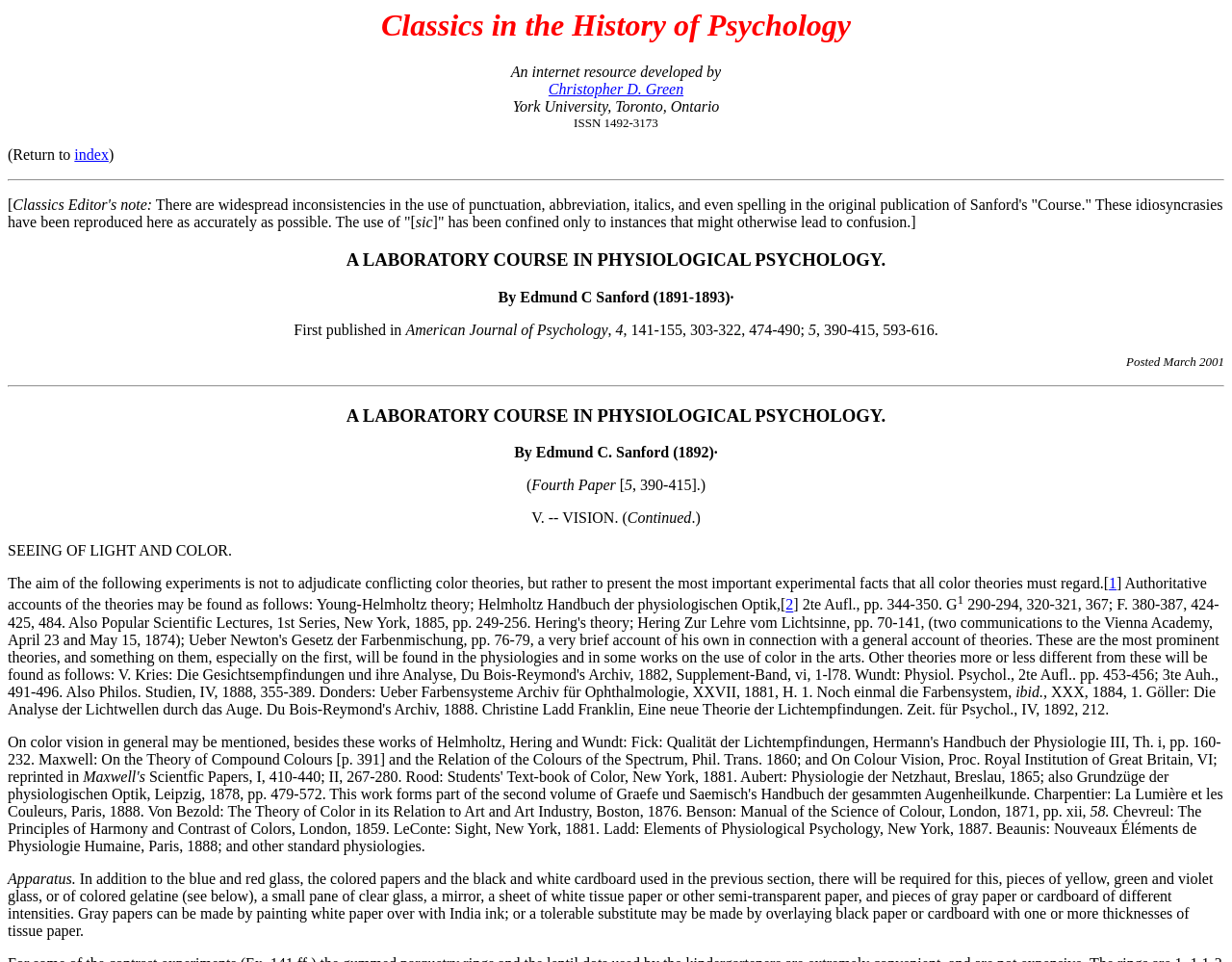Who developed the internet resource?
Use the image to give a comprehensive and detailed response to the question.

The answer can be found in the second line of the webpage, where it says 'An internet resource developed by Christopher D. Green'.